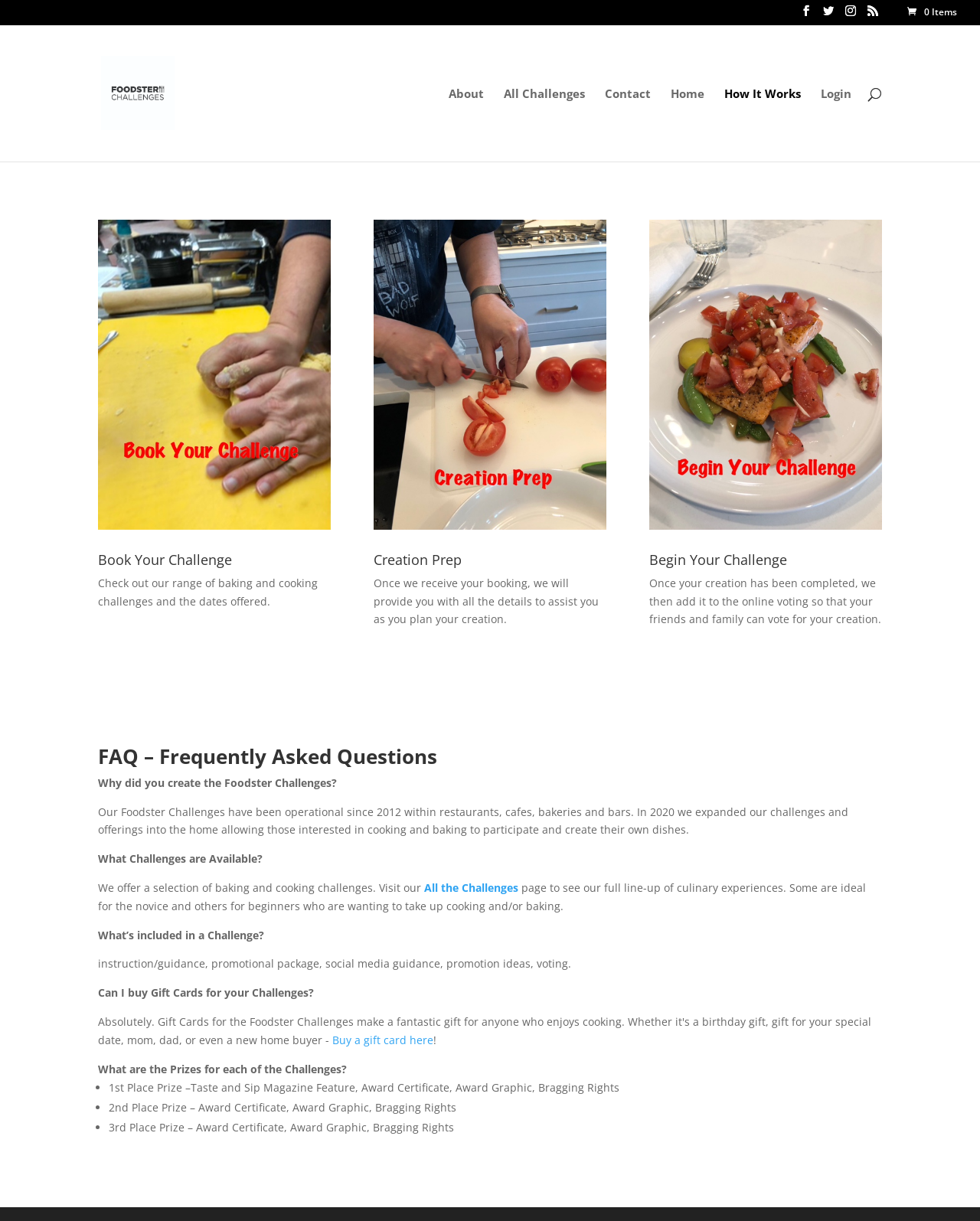Please locate the bounding box coordinates for the element that should be clicked to achieve the following instruction: "Login to your account". Ensure the coordinates are given as four float numbers between 0 and 1, i.e., [left, top, right, bottom].

[0.838, 0.072, 0.869, 0.132]